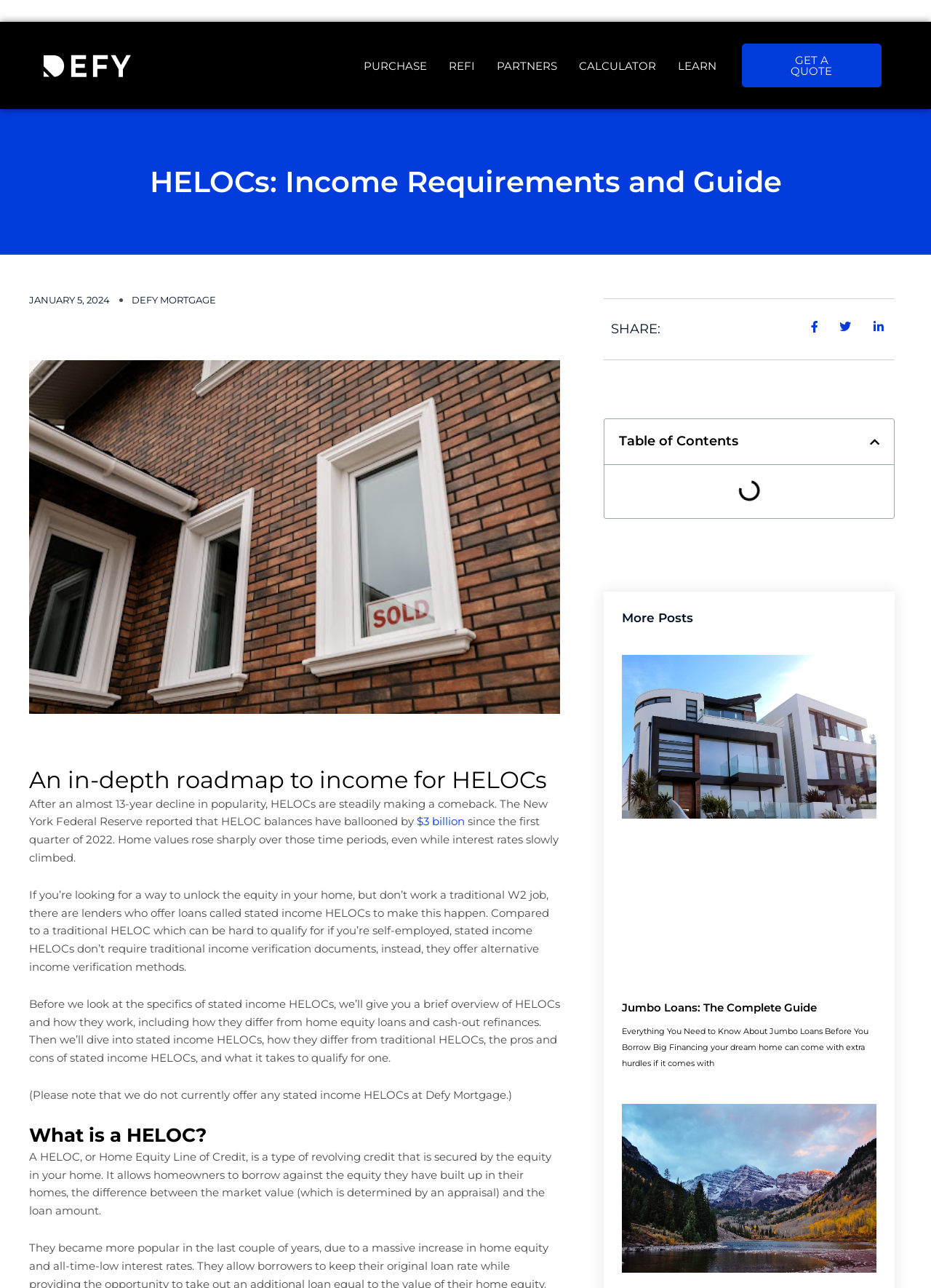Explain the webpage in detail.

The webpage is about HELOCs (Home Equity Line of Credit) and provides a comprehensive guide to income requirements and options for homeowners. At the top, there are seven links in a row, including "PURCHASE", "REFI", "PARTNERS", "CALCULATOR", "LEARN", and "GET A QUOTE". Below these links, there is a heading that reads "HELOCs: Income Requirements and Guide".

On the left side of the page, there is a section with a heading "An in-depth roadmap to income for HELOCs". This section contains several paragraphs of text that discuss the resurgence of HELOCs, their benefits, and how they work. The text also explains the difference between traditional HELOCs and stated income HELOCs, which are designed for self-employed individuals.

Further down the page, there are several headings, including "What is a HELOC?" and "More Posts". The "What is a HELOC?" section provides a detailed explanation of what a HELOC is and how it works. The "More Posts" section features a list of related articles, including "Jumbo Loans: The Complete Guide" and "Colorado Bank Statement Loans". Each article has a brief summary and an accompanying image.

On the right side of the page, there is a table of contents with links to different sections of the article. There is also a "SHARE" button and a "Close table of contents" button. At the bottom of the page, there is a section with a heading "More Posts" that lists additional related articles.